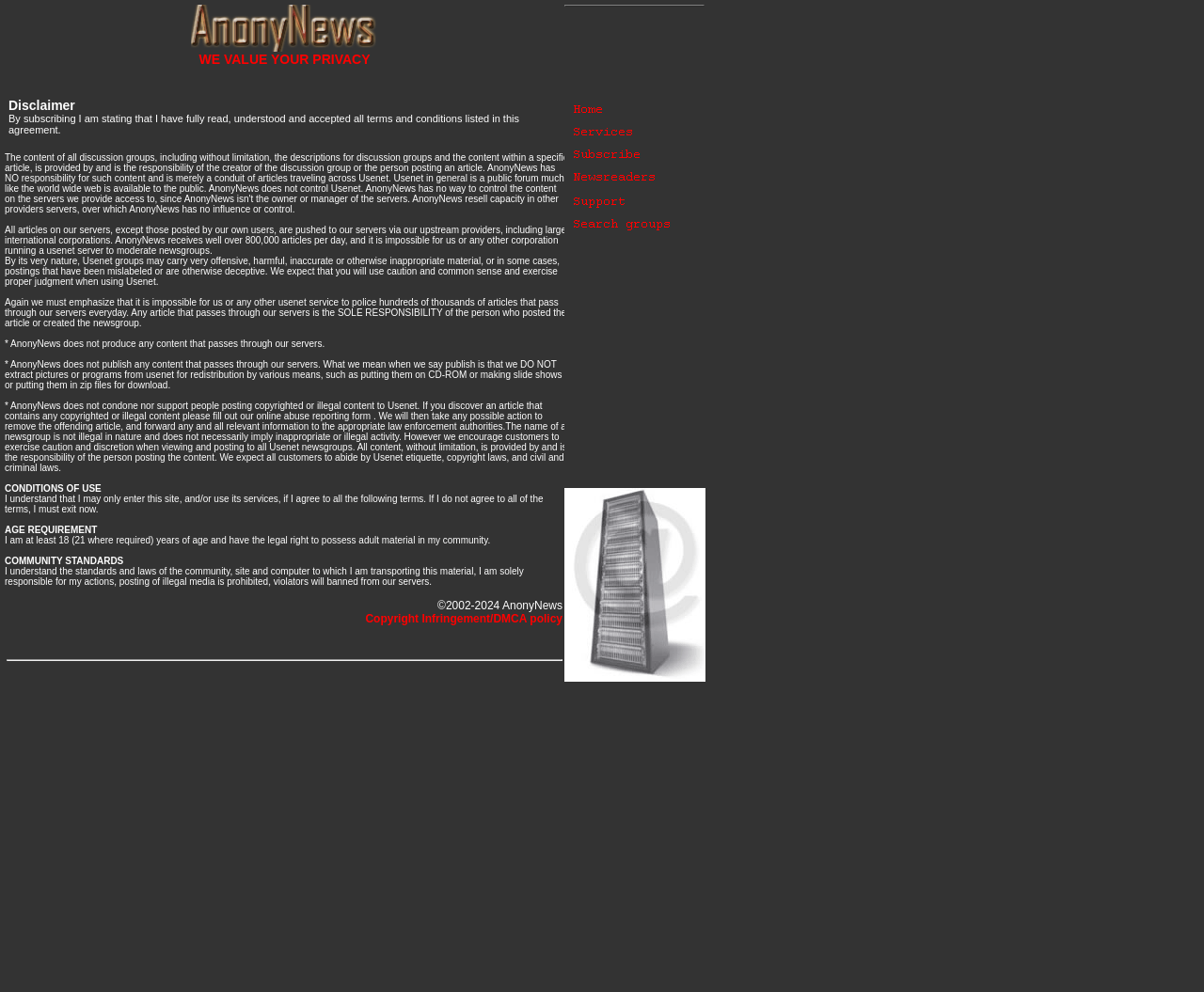What is the policy on copyrighted content?
Deliver a detailed and extensive answer to the question.

As stated in the 'FORBIDDEN ACTIVITIES' section, AnonyNews has a zero-tolerance policy for posting copyrighted content, and users are expected to abide by copyright laws and civil and criminal laws.